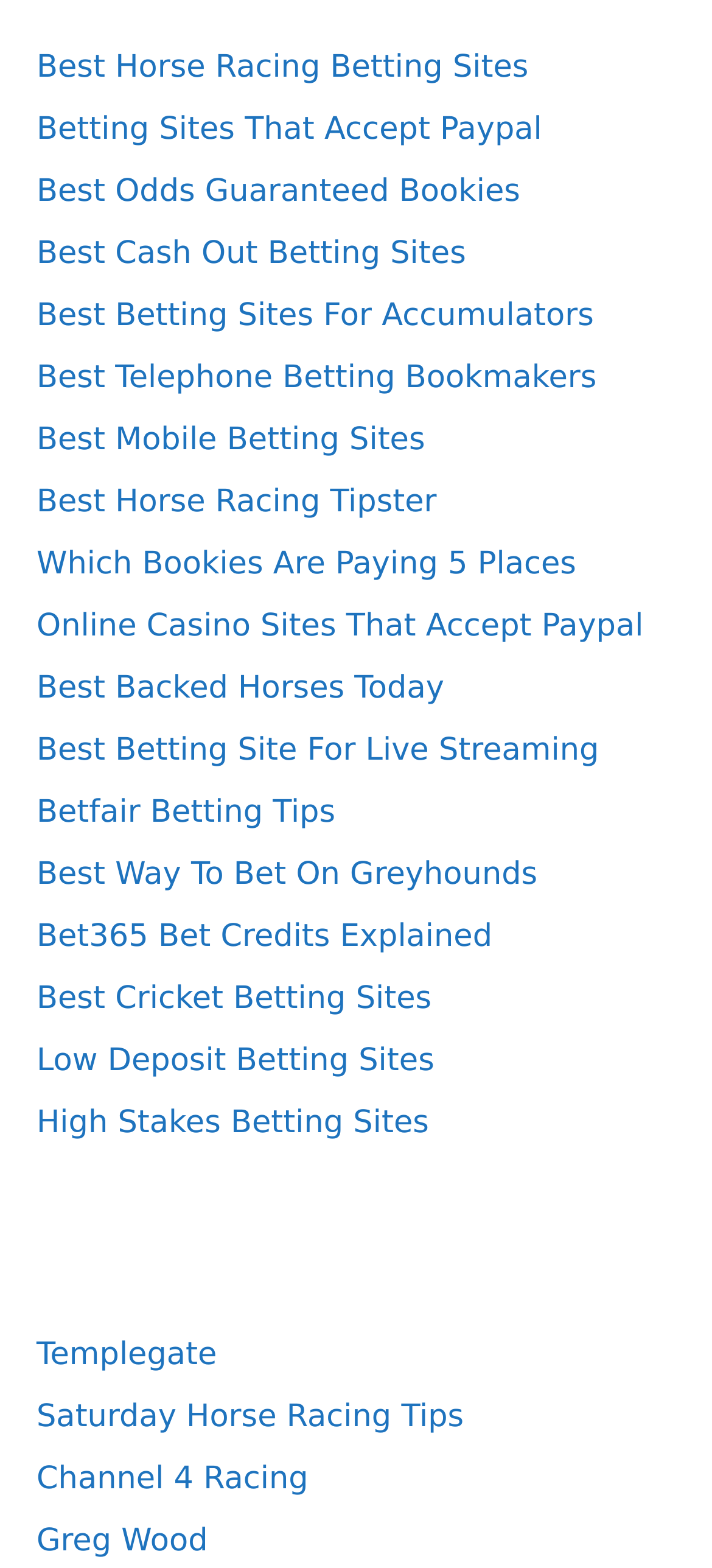What type of betting sites are listed?
Look at the screenshot and provide an in-depth answer.

Based on the links provided on the webpage, it appears that the website is focused on listing and comparing various horse racing betting sites, as well as other related topics such as best odds guaranteed bookies, cash out betting sites, and horse racing tipsters.